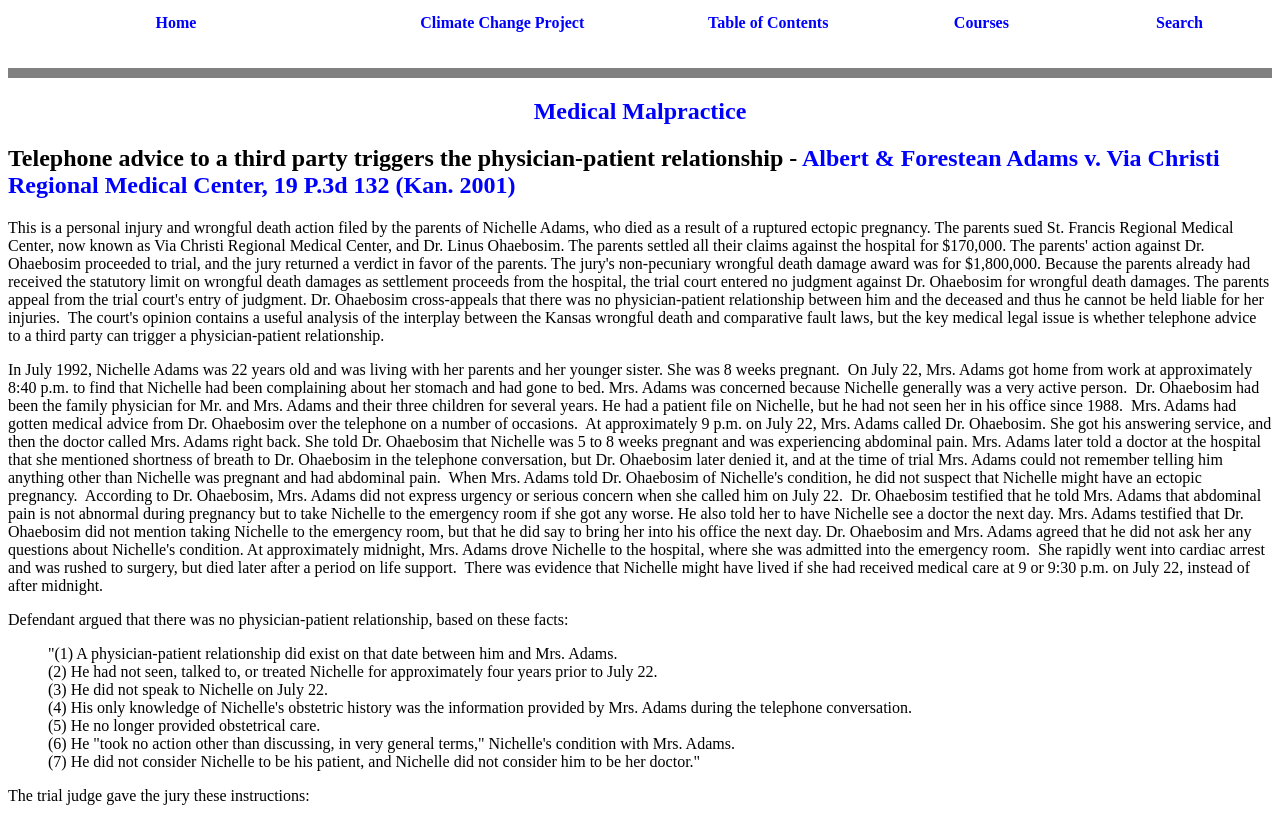Provide a one-word or short-phrase answer to the question:
What is the purpose of the trial judge's instructions?

To guide the jury